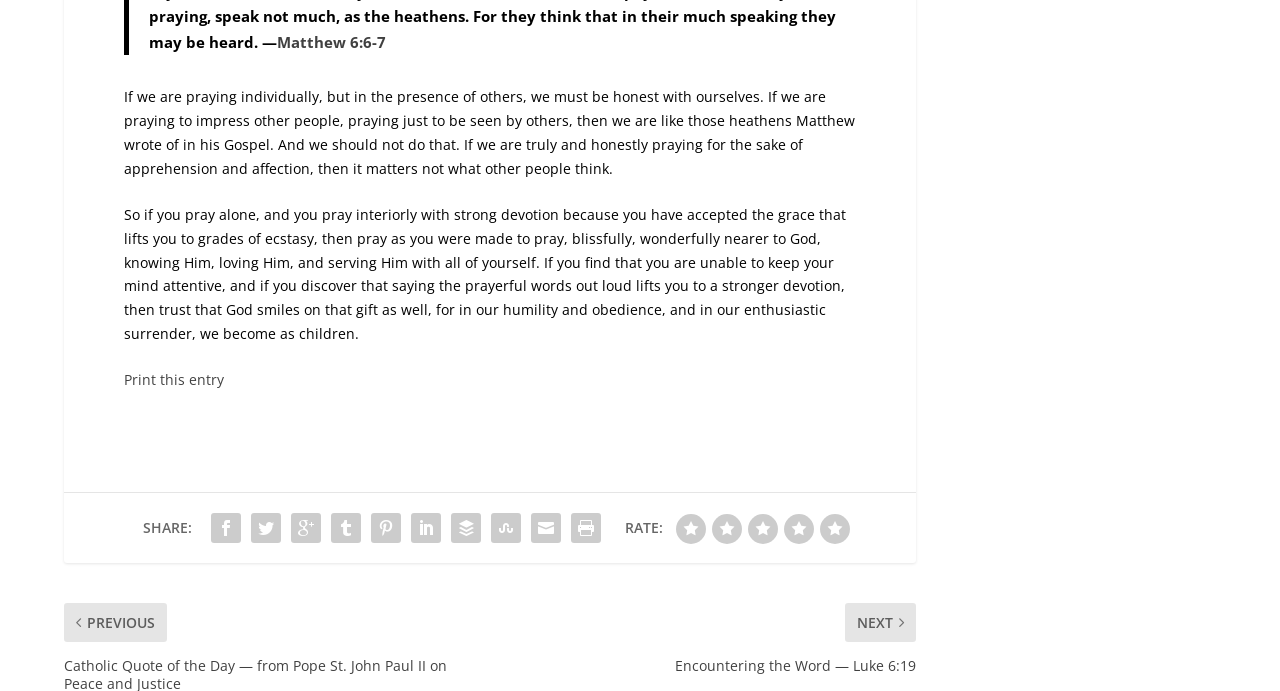Determine the bounding box coordinates for the HTML element mentioned in the following description: "Matthew 6:6-7". The coordinates should be a list of four floats ranging from 0 to 1, represented as [left, top, right, bottom].

[0.216, 0.046, 0.302, 0.075]